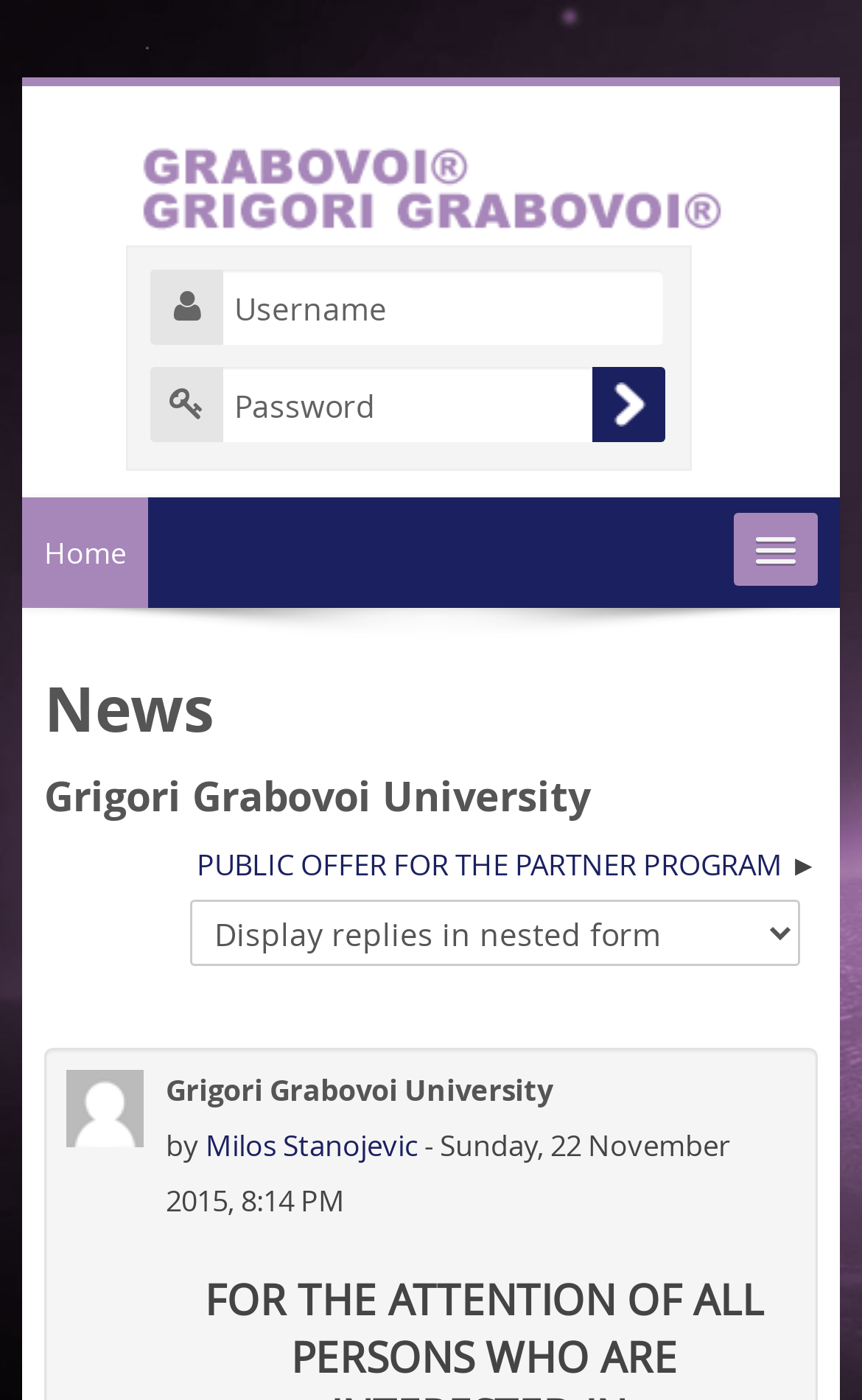Provide a single word or phrase answer to the question: 
What is the username input field's x-coordinate?

0.174